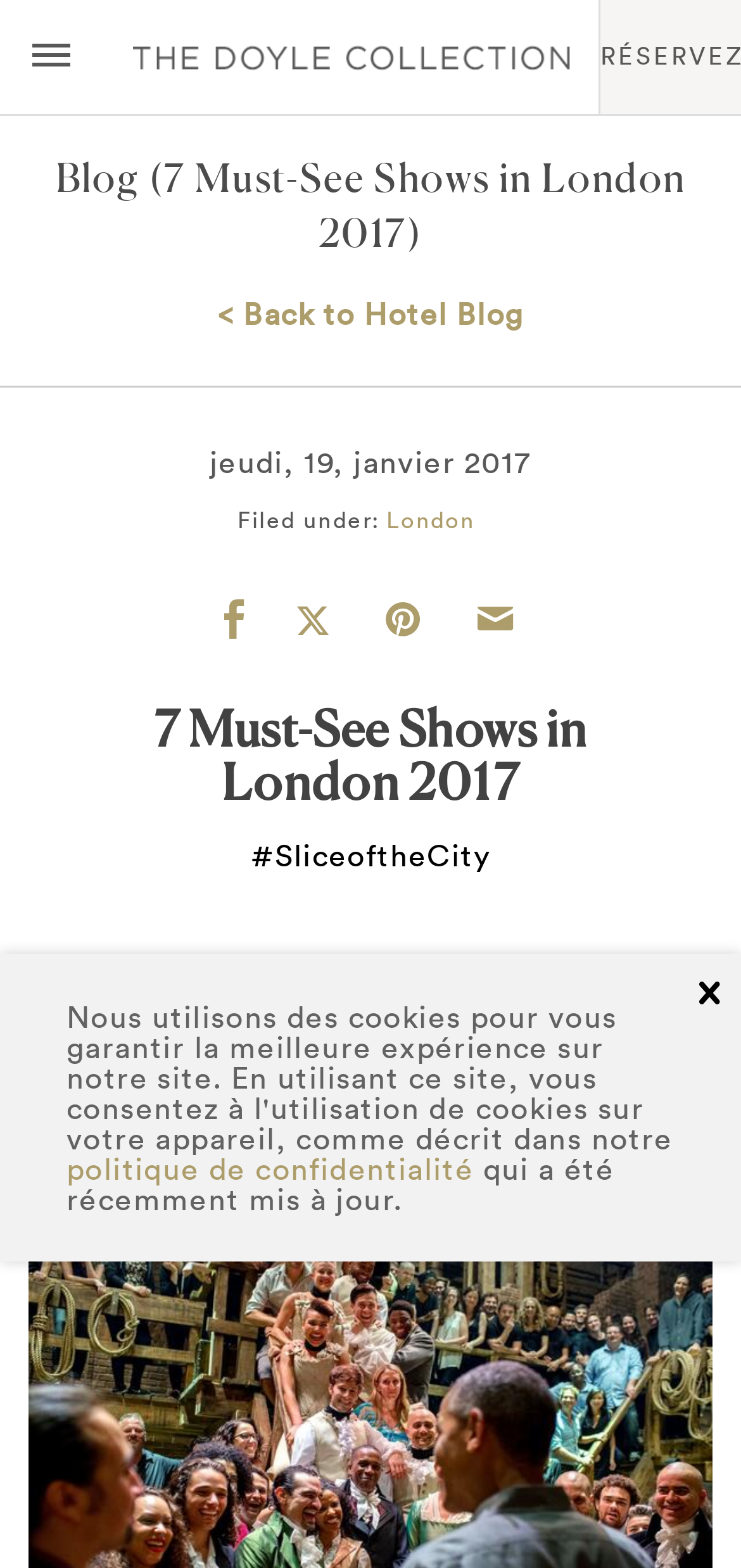For the given element description Menu button open/close, determine the bounding box coordinates of the UI element. The coordinates should follow the format (top-left x, top-left y, bottom-right x, bottom-right y) and be within the range of 0 to 1.

[0.018, 0.022, 0.121, 0.051]